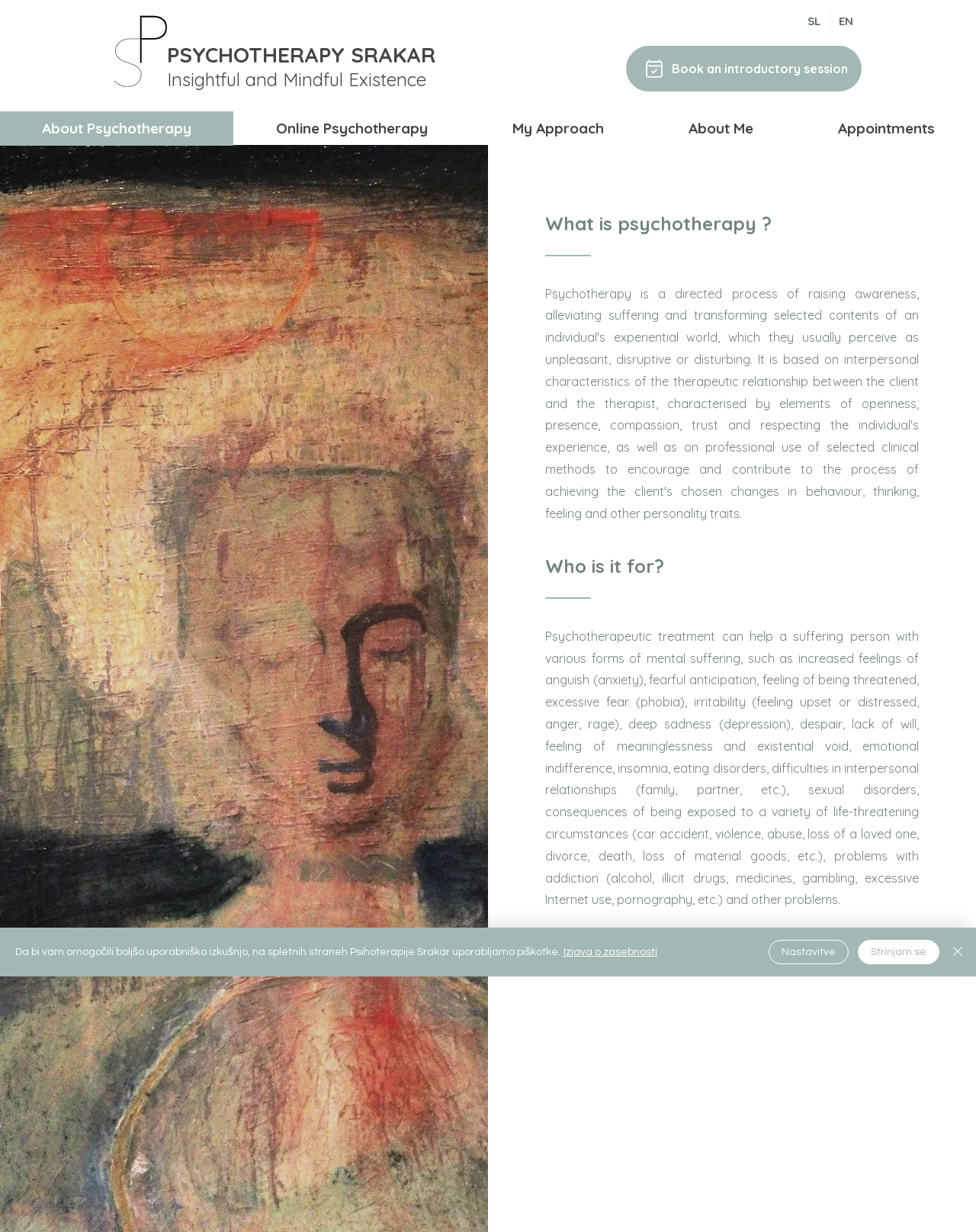Locate the bounding box coordinates of the area that needs to be clicked to fulfill the following instruction: "Call the phone number". The coordinates should be in the format of four float numbers between 0 and 1, namely [left, top, right, bottom].

None